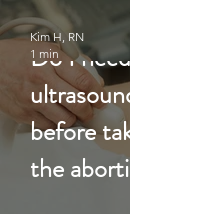Produce a meticulous caption for the image.

The image features a close-up view of a healthcare professional's hands holding a medical ultrasound device. This visual context aligns with the theme of the accompanying text that poses the question, "Do I need an ultrasound before taking the abortion pill?" The author of this piece is identified as Kim H., RN, indicating a focus on women's health and reproductive choices. The text emphasizes the significance of understanding the medical procedures involved in abortion, and the mention of a time indicator ("1 min") suggests a brief read, offering essential information concisely. The overall composition underscores the importance of informed decisions regarding reproductive health.